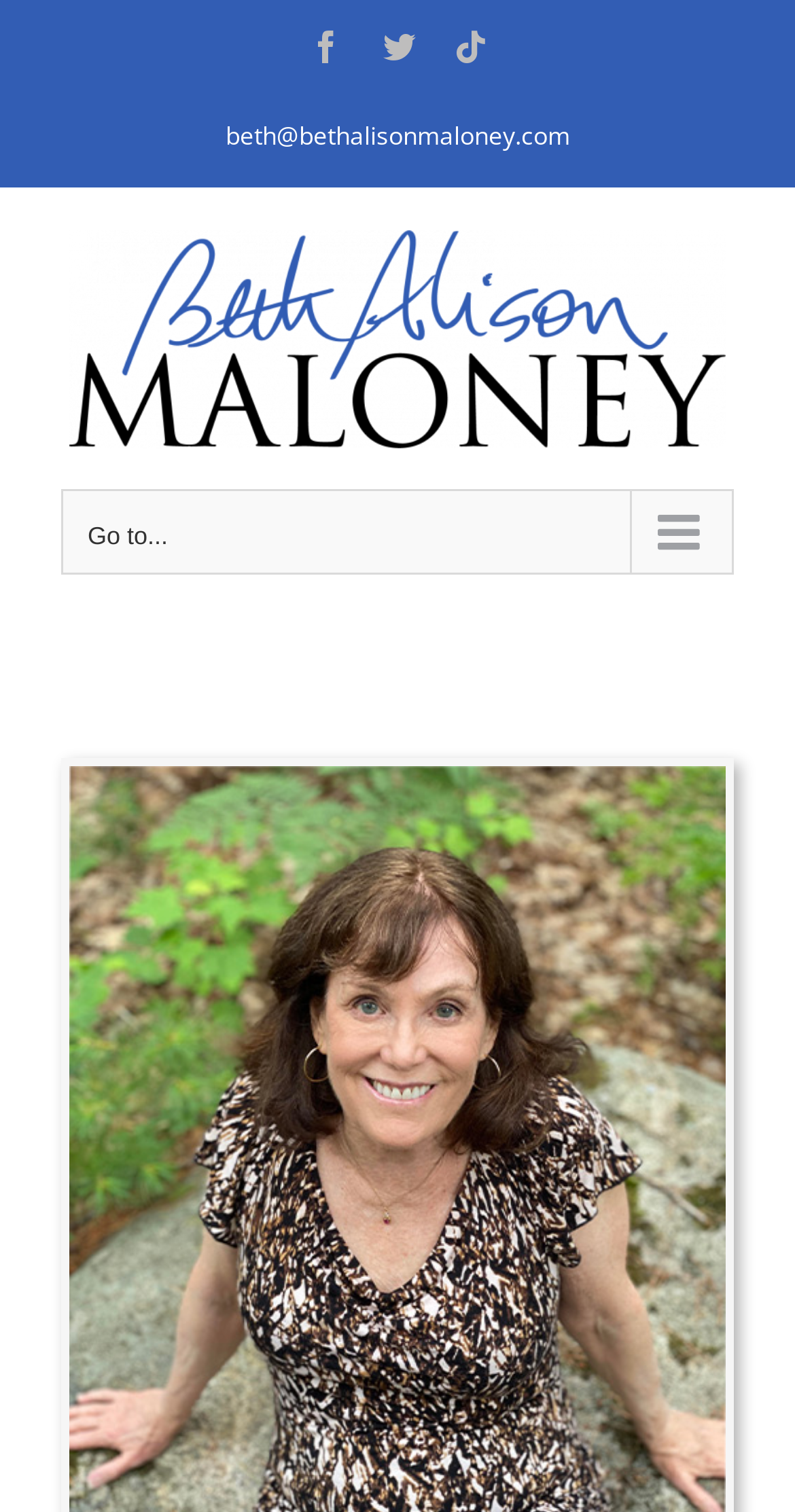Respond concisely with one word or phrase to the following query:
What is the shape of the Facebook icon?

Square